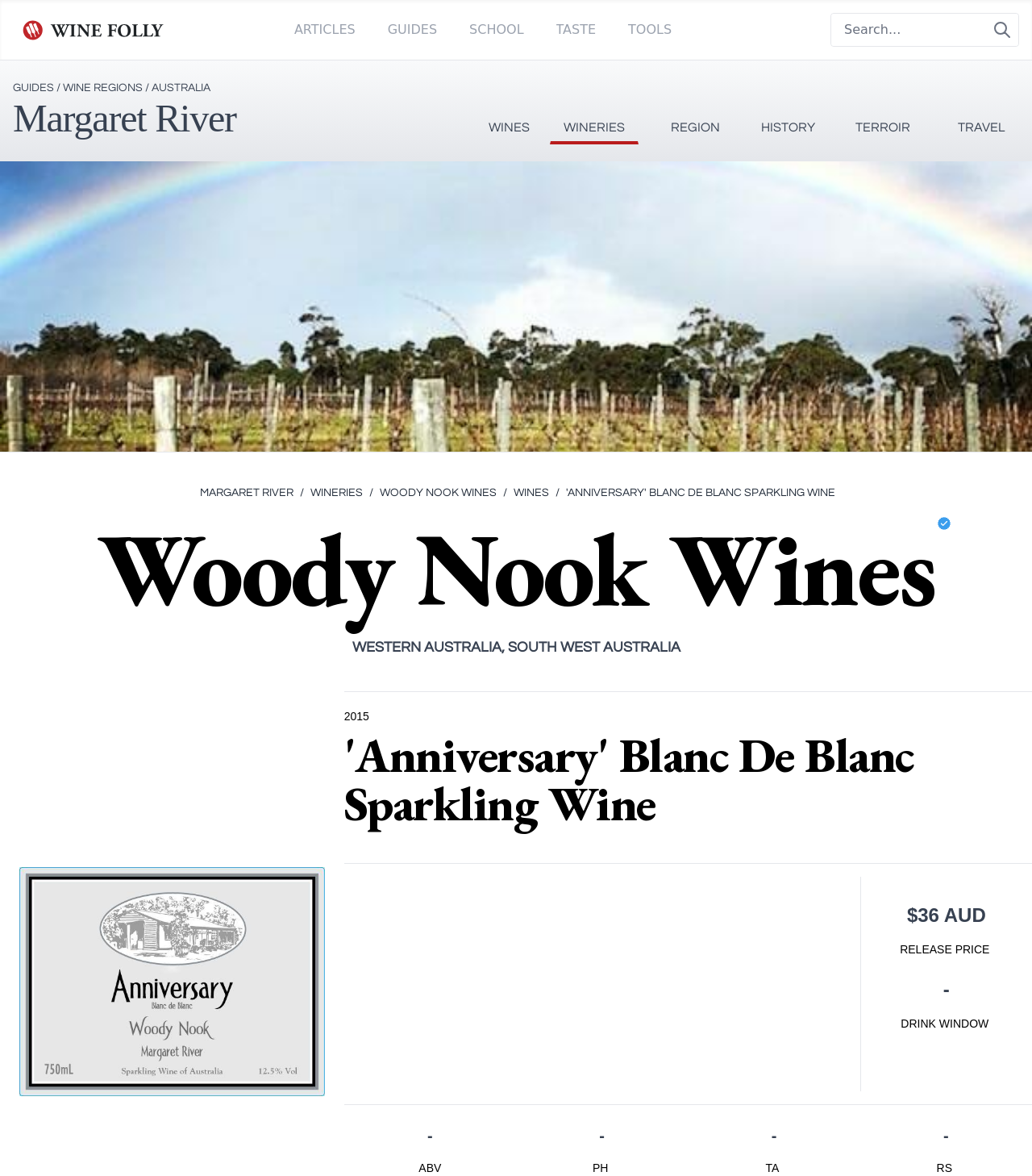Locate the UI element described as follows: "Margaret River". Return the bounding box coordinates as four float numbers between 0 and 1 in the order [left, top, right, bottom].

[0.012, 0.082, 0.229, 0.119]